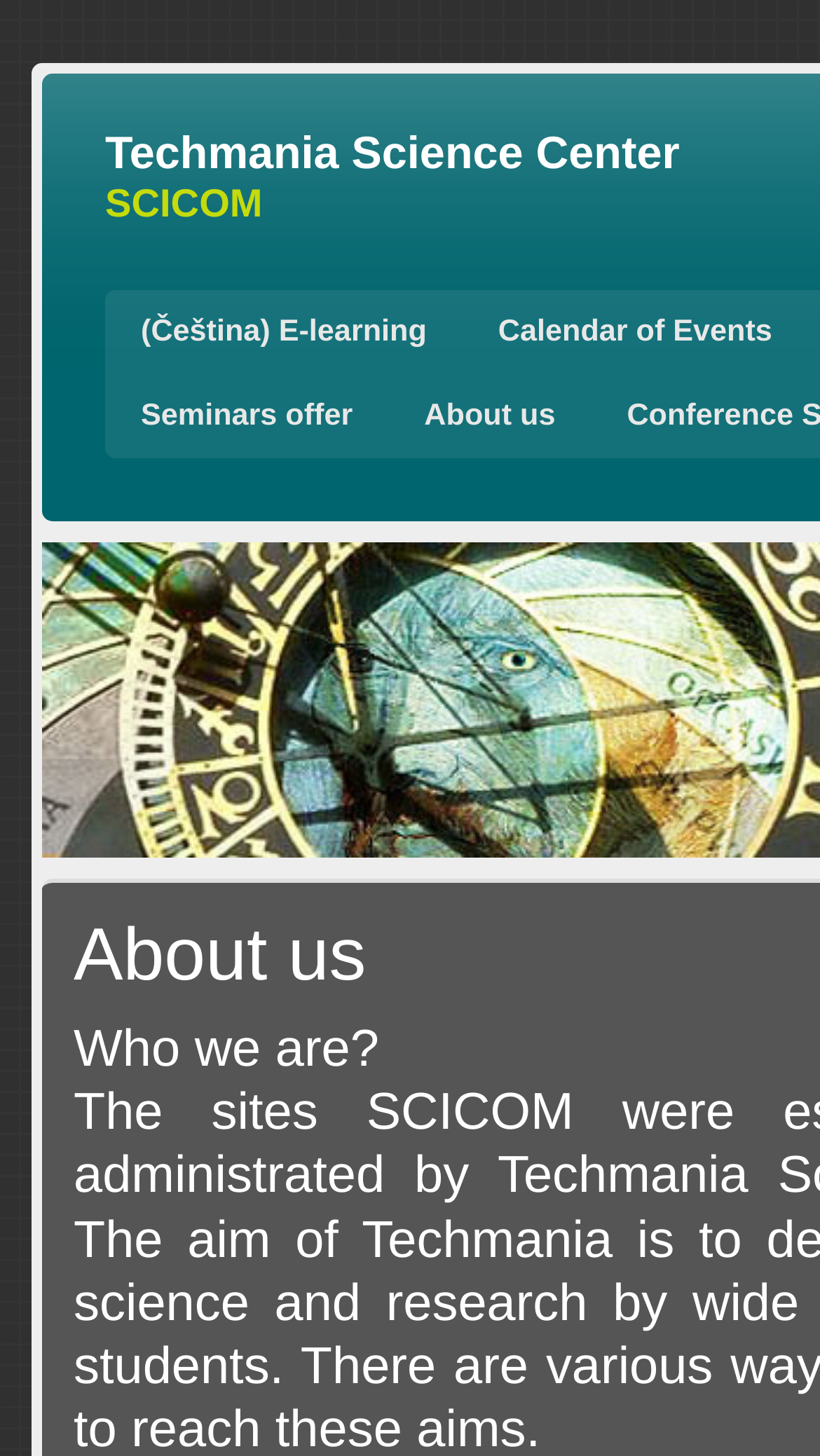What is the name of the science center?
Using the visual information, respond with a single word or phrase.

Techmania Science Center